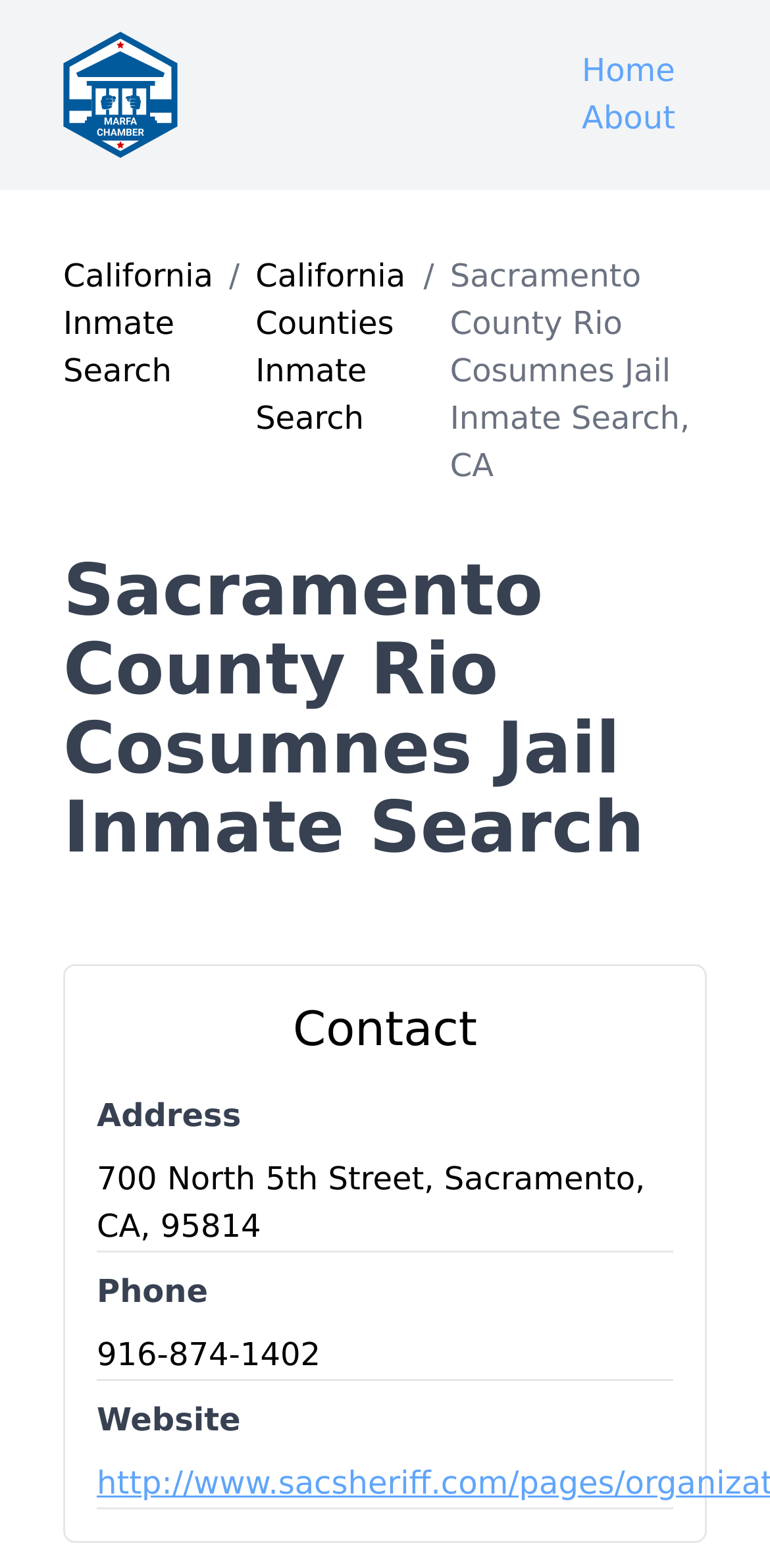What is the name of the county where Rio Cosumnes Jail is located?
Examine the screenshot and reply with a single word or phrase.

Sacramento County